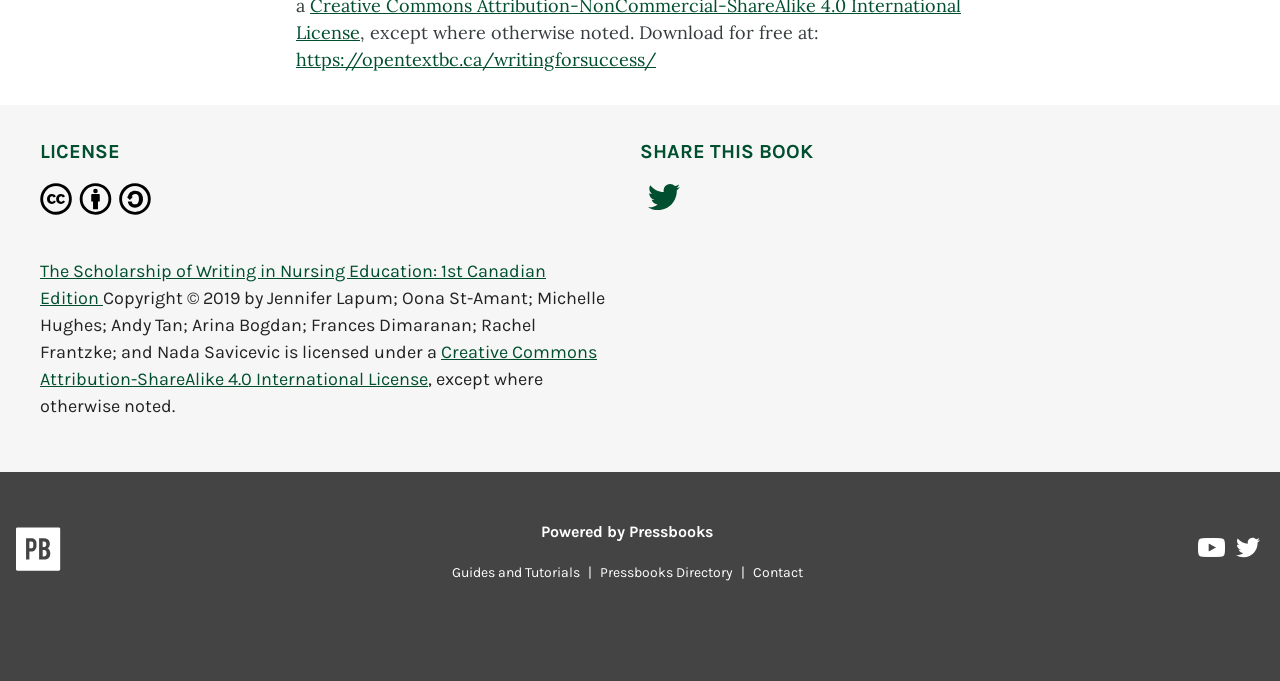Ascertain the bounding box coordinates for the UI element detailed here: "parent_node: Powered by Pressbooks title="Pressbooks"". The coordinates should be provided as [left, top, right, bottom] with each value being a float between 0 and 1.

[0.012, 0.774, 0.048, 0.85]